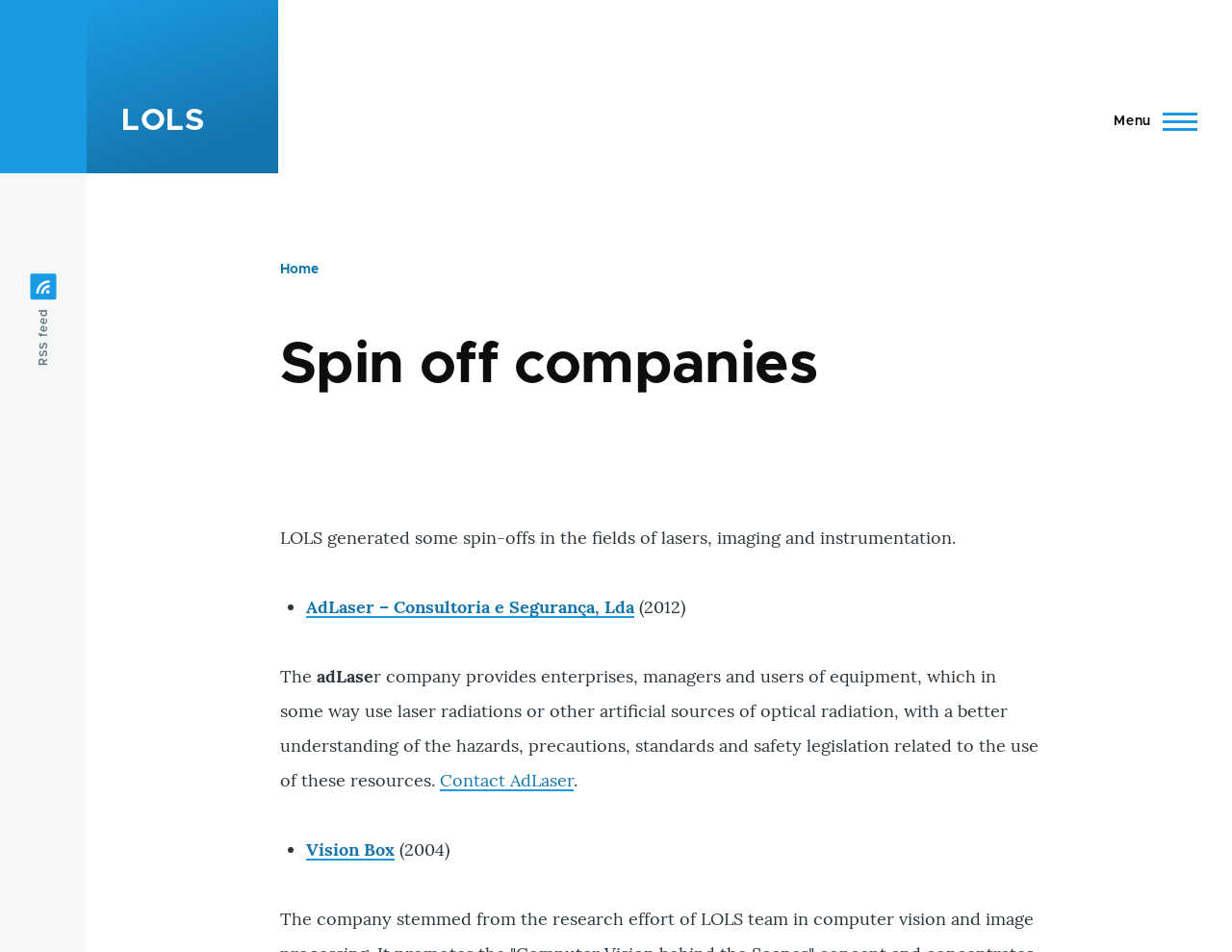Show me the bounding box coordinates of the clickable region to achieve the task as per the instruction: "View AdLaser company information".

[0.248, 0.626, 0.515, 0.649]